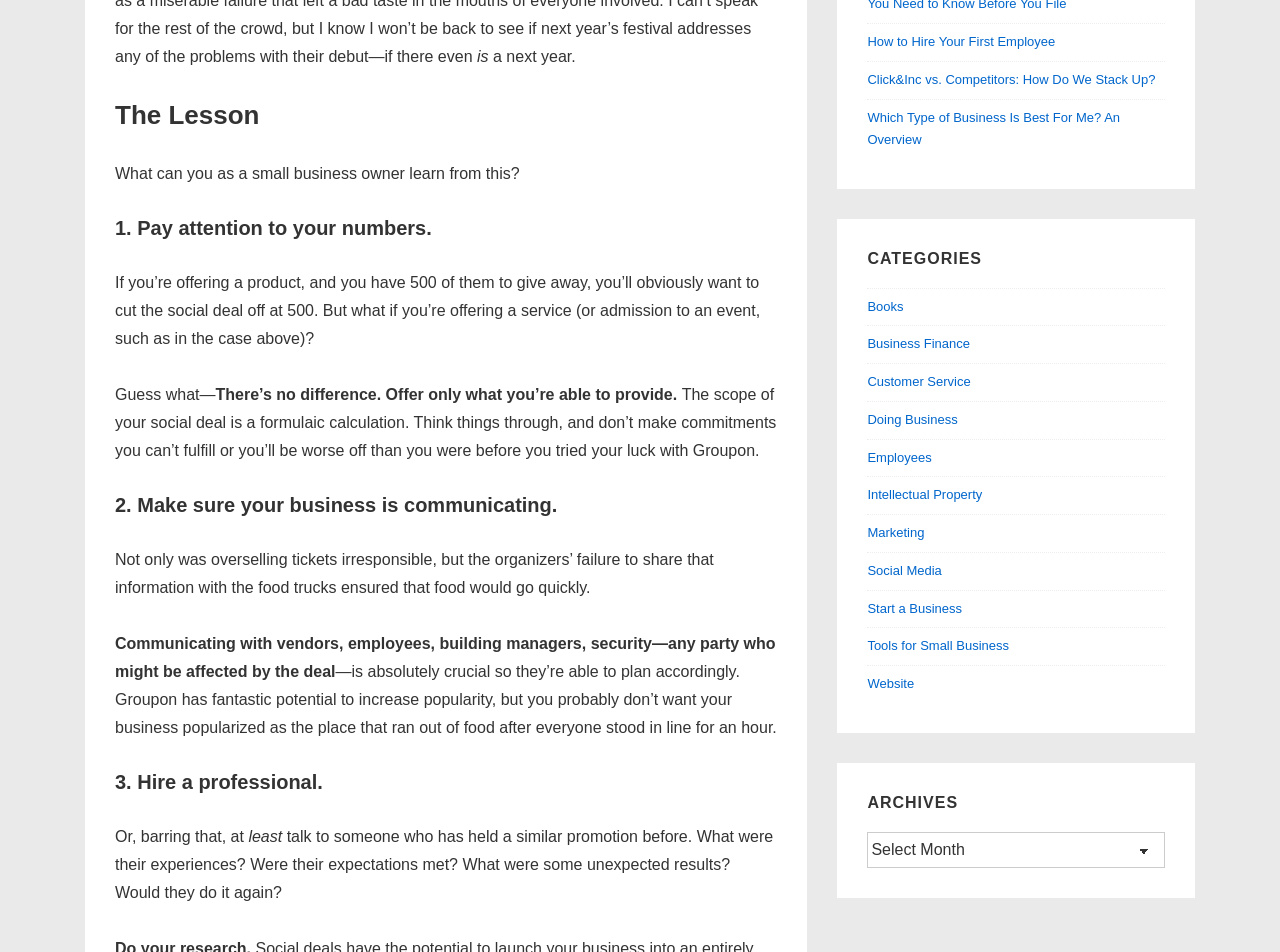What is the first lesson mentioned in the article?
Based on the screenshot, respond with a single word or phrase.

Pay attention to your numbers